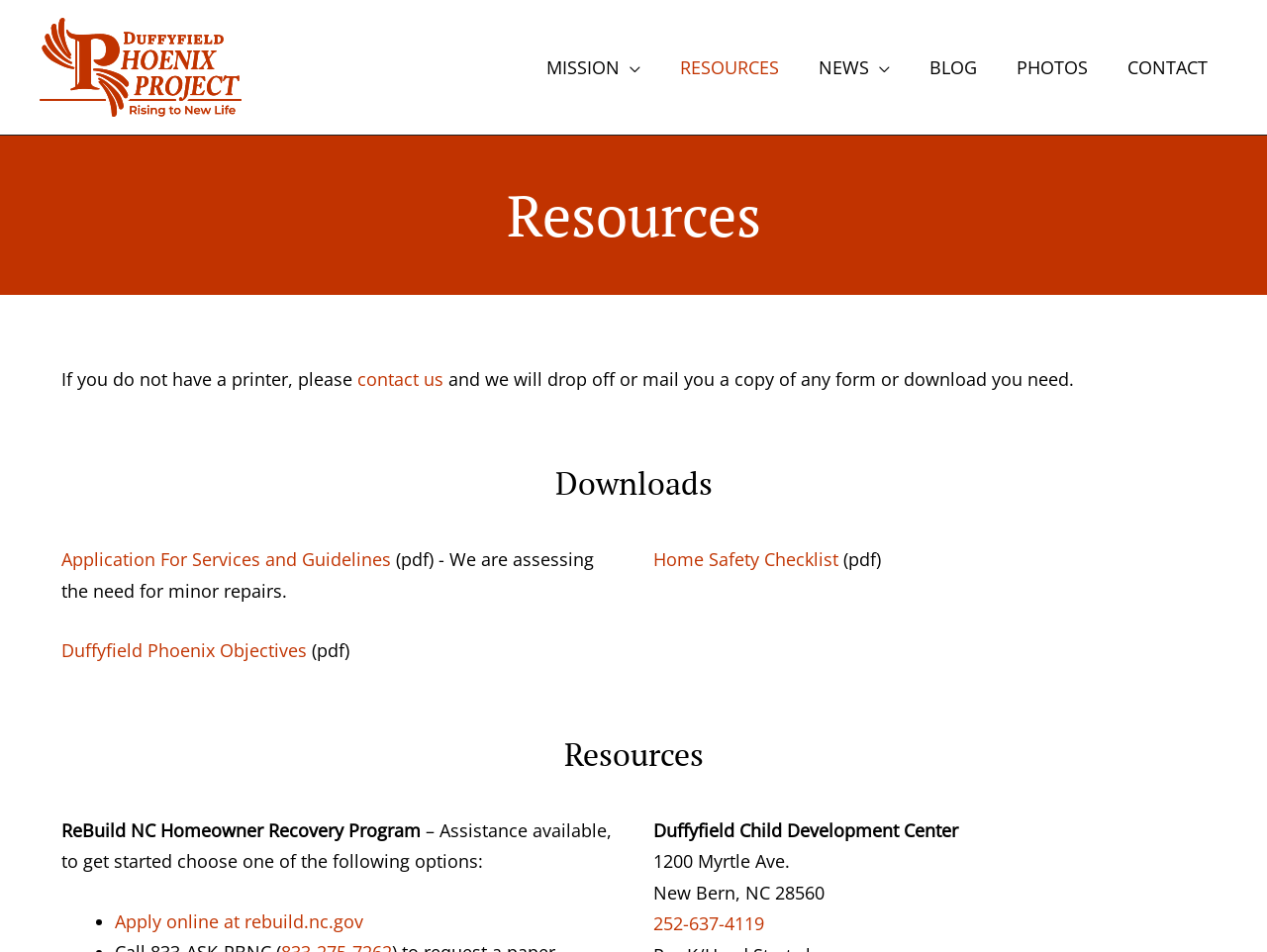Could you locate the bounding box coordinates for the section that should be clicked to accomplish this task: "go to the RESOURCES page".

[0.521, 0.033, 0.63, 0.108]